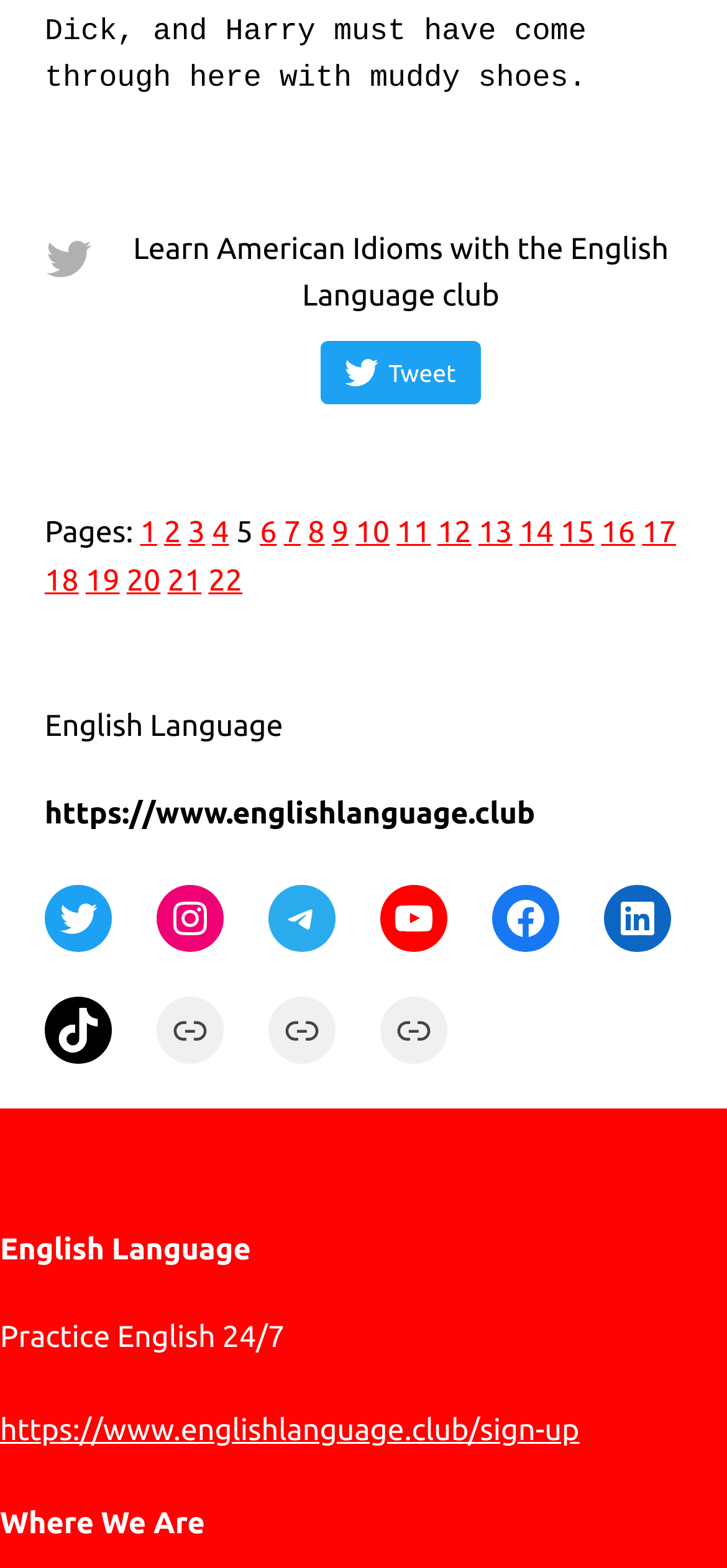Provide the bounding box coordinates of the UI element this sentence describes: "Link".

[0.215, 0.636, 0.308, 0.679]